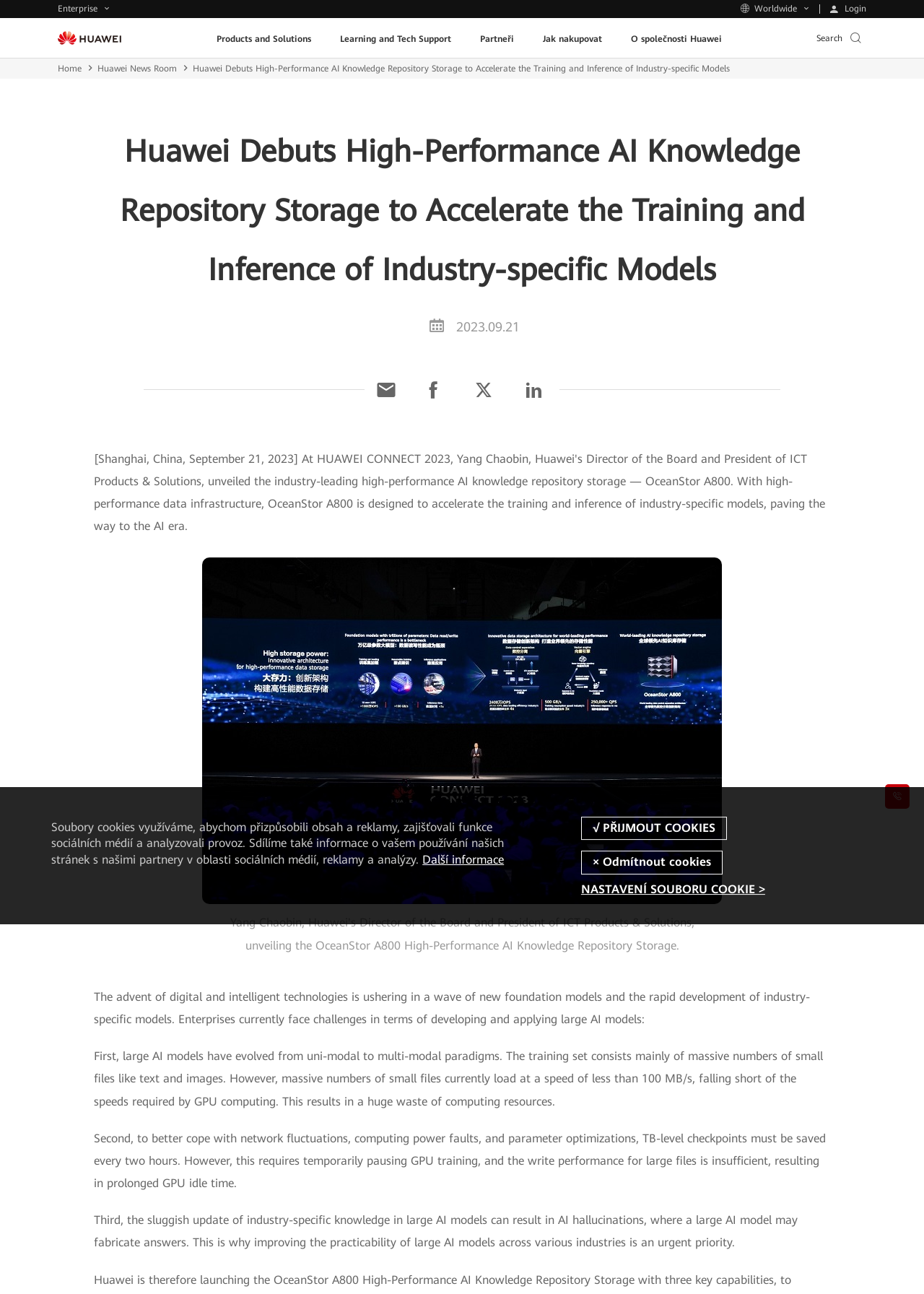Identify the bounding box coordinates for the UI element described as follows: Home. Use the format (top-left x, top-left y, bottom-right x, bottom-right y) and ensure all values are floating point numbers between 0 and 1.

[0.062, 0.046, 0.105, 0.06]